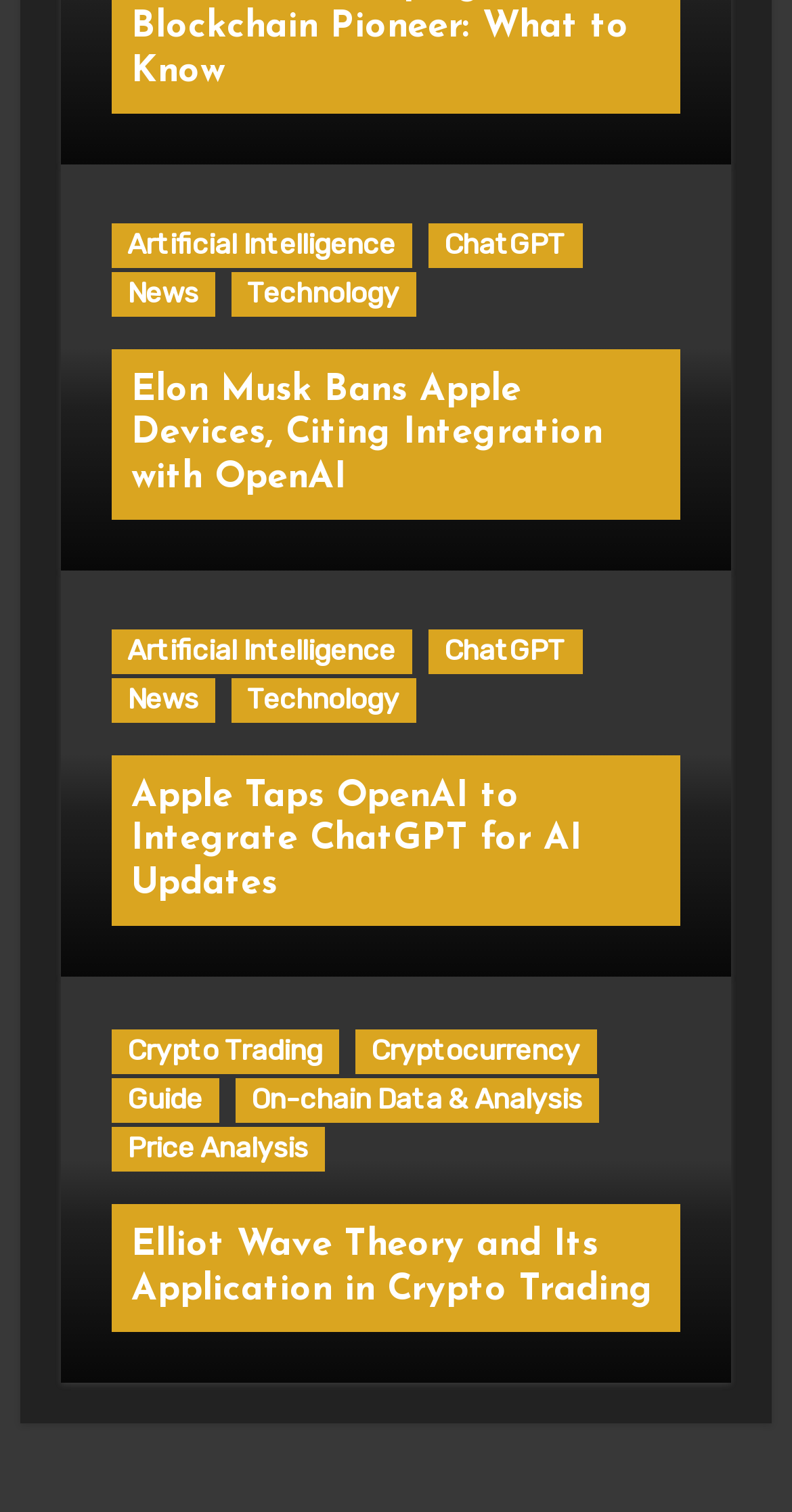What is the topic of the first news article?
Please provide a single word or phrase in response based on the screenshot.

Elon Musk Bans Apple Devices